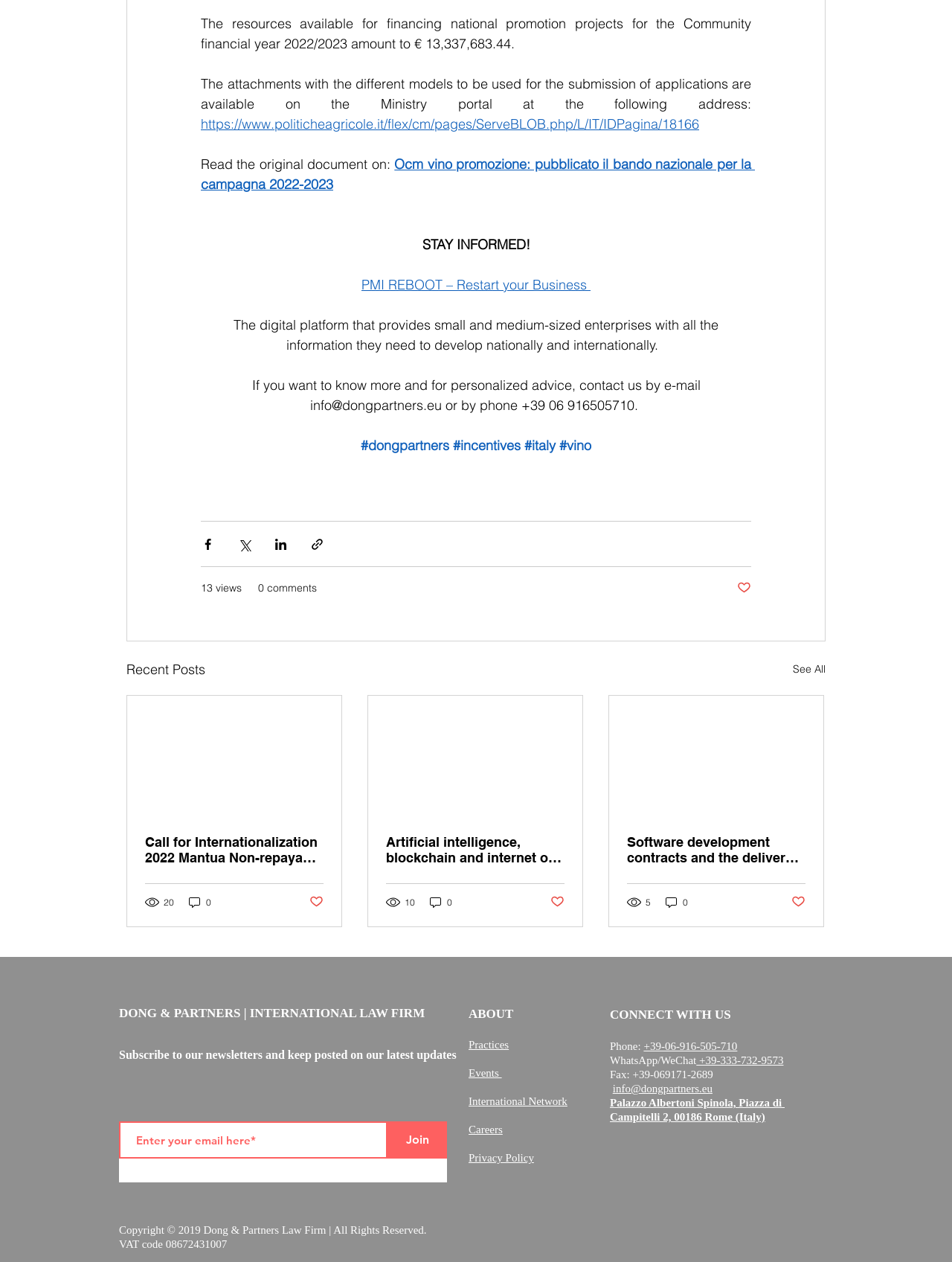Please provide a brief answer to the question using only one word or phrase: 
What is the phone number to contact for personalized advice?

+39 06 916505710